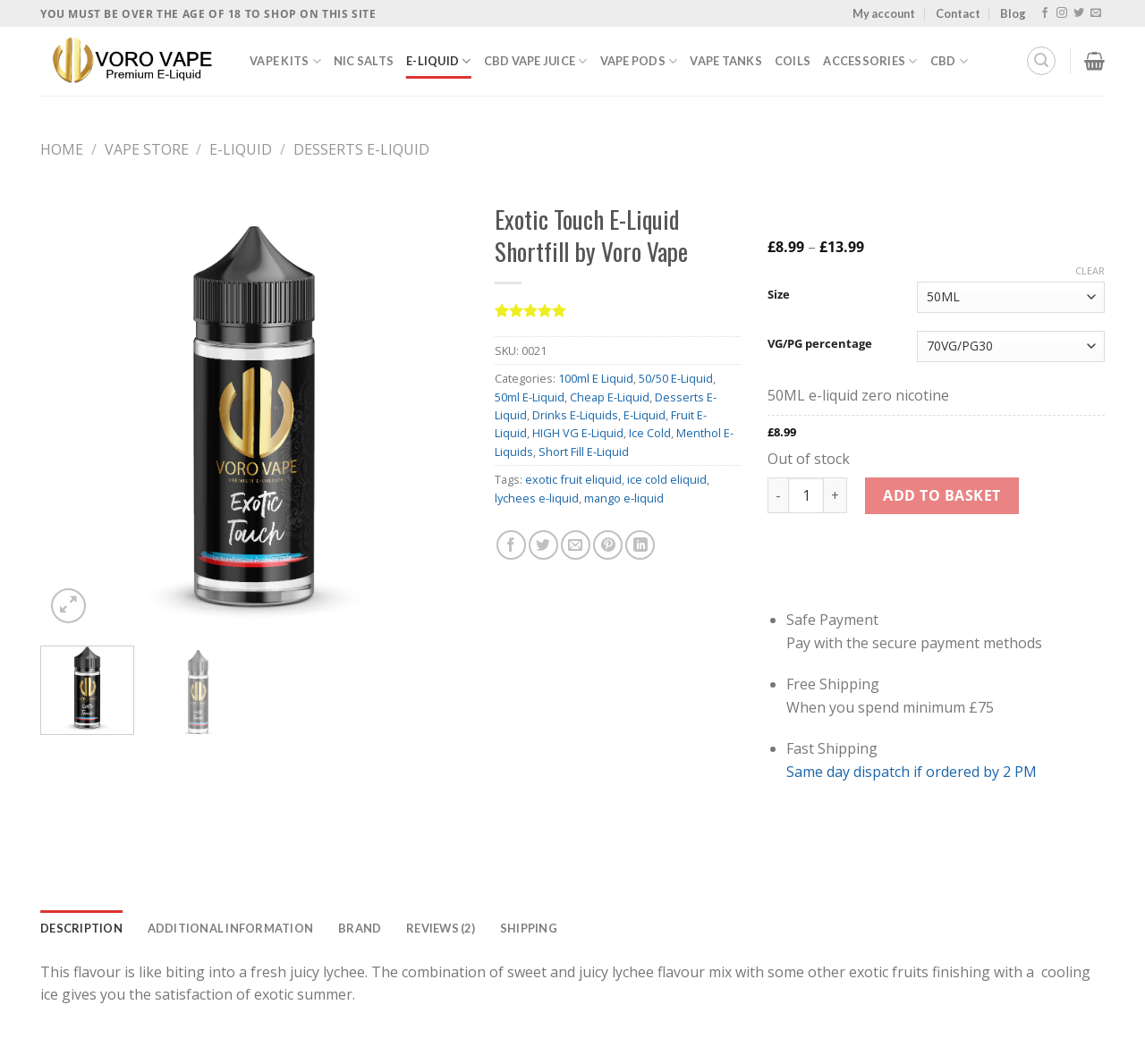What type of e-liquid is this?
Look at the screenshot and give a one-word or phrase answer.

Desserts E-Liquid